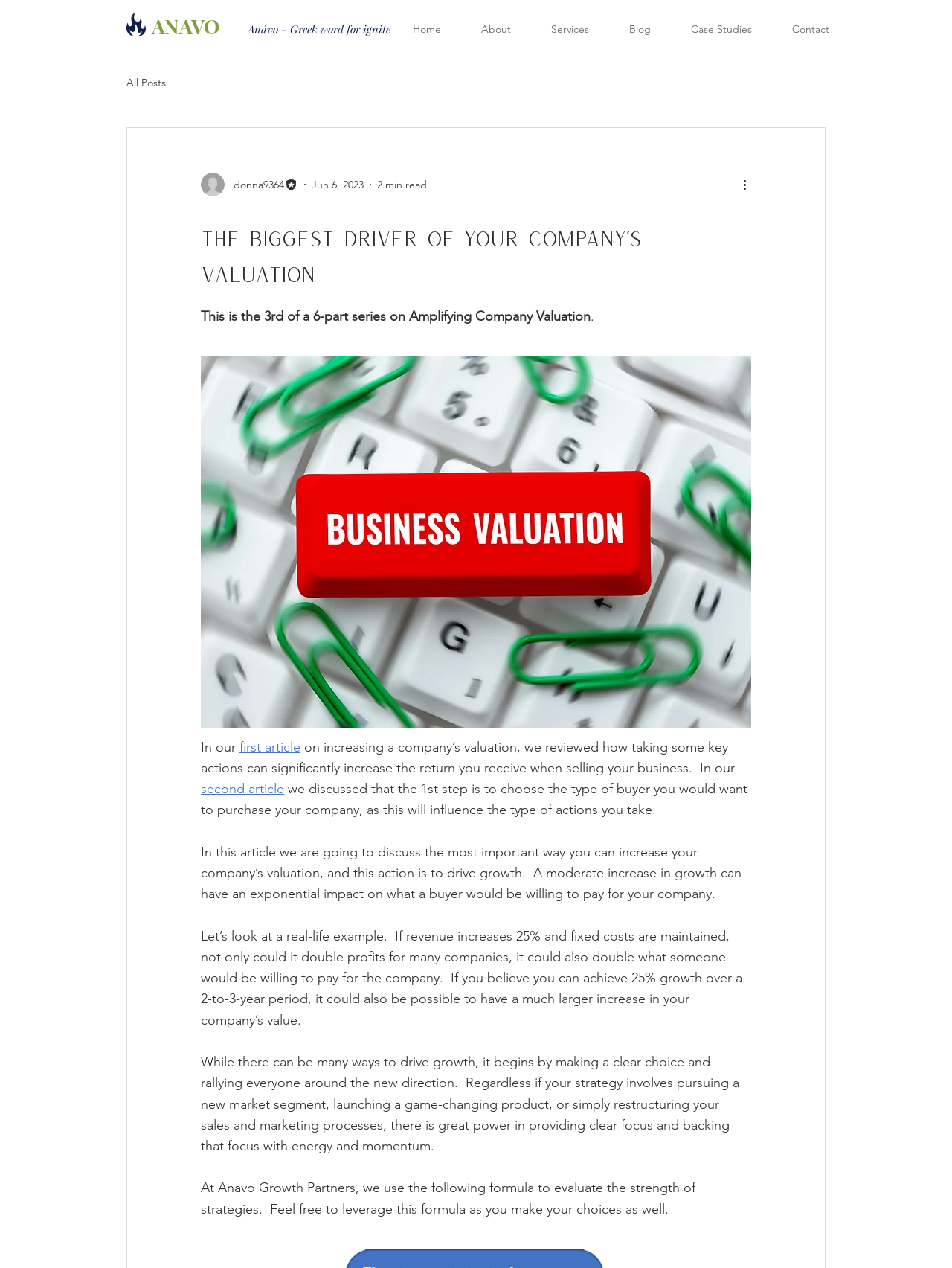Find and provide the bounding box coordinates for the UI element described here: "Blog". The coordinates should be given as four float numbers between 0 and 1: [left, top, right, bottom].

[0.63, 0.015, 0.695, 0.031]